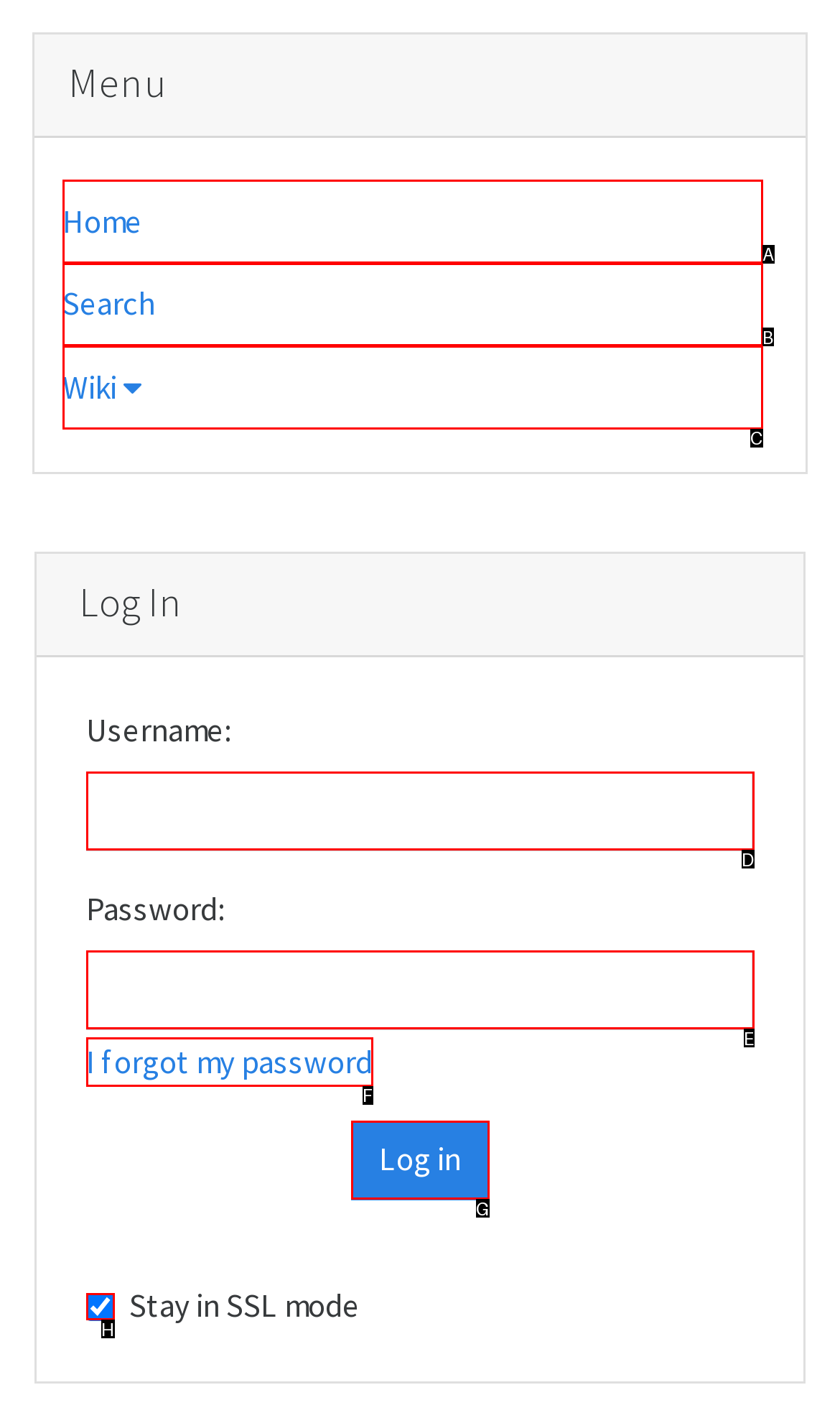Select the HTML element that needs to be clicked to carry out the task: Stay in SSL mode
Provide the letter of the correct option.

H